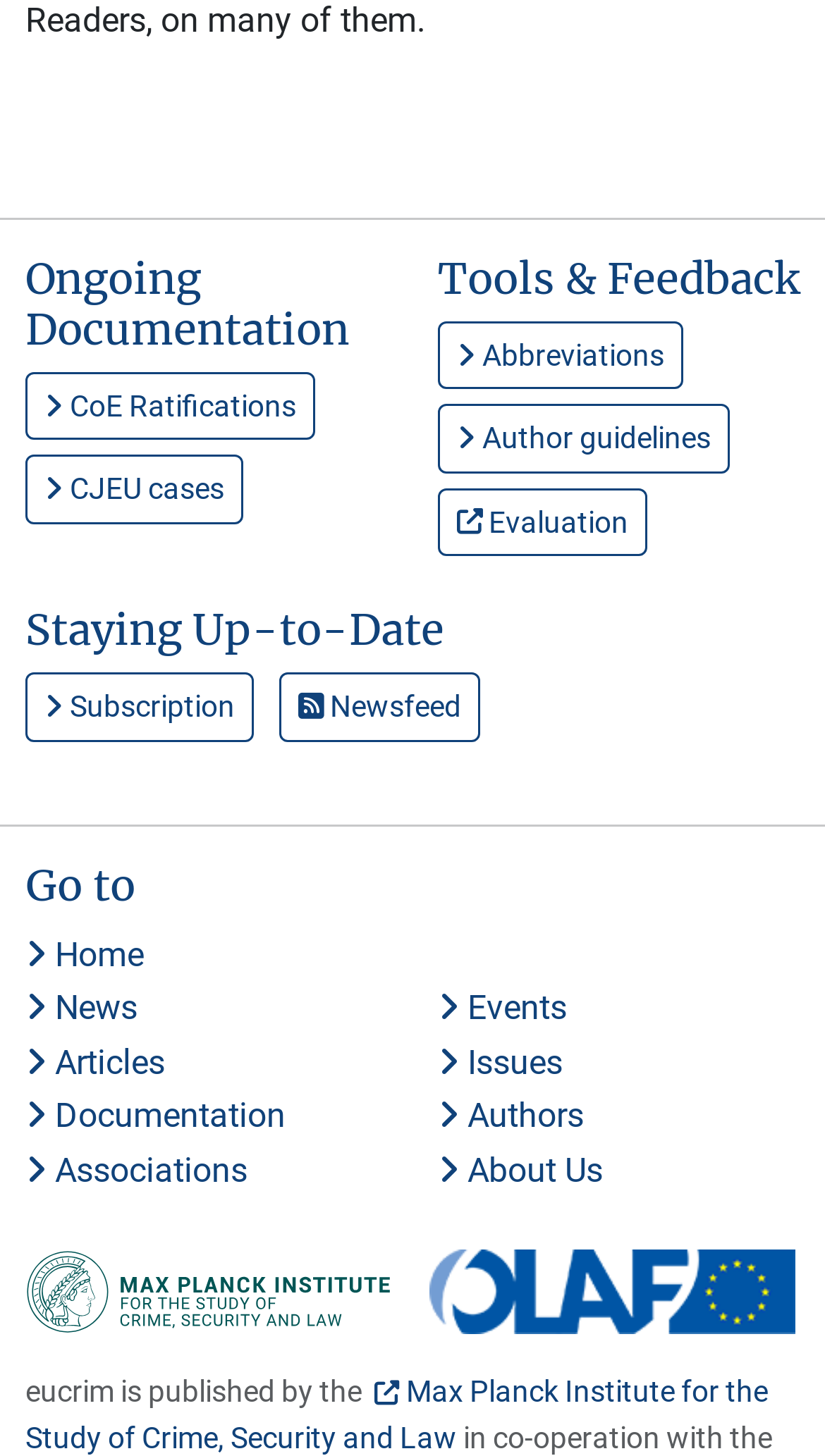Bounding box coordinates are specified in the format (top-left x, top-left y, bottom-right x, bottom-right y). All values are floating point numbers bounded between 0 and 1. Please provide the bounding box coordinate of the region this sentence describes: CoE Ratifications

[0.031, 0.256, 0.382, 0.303]